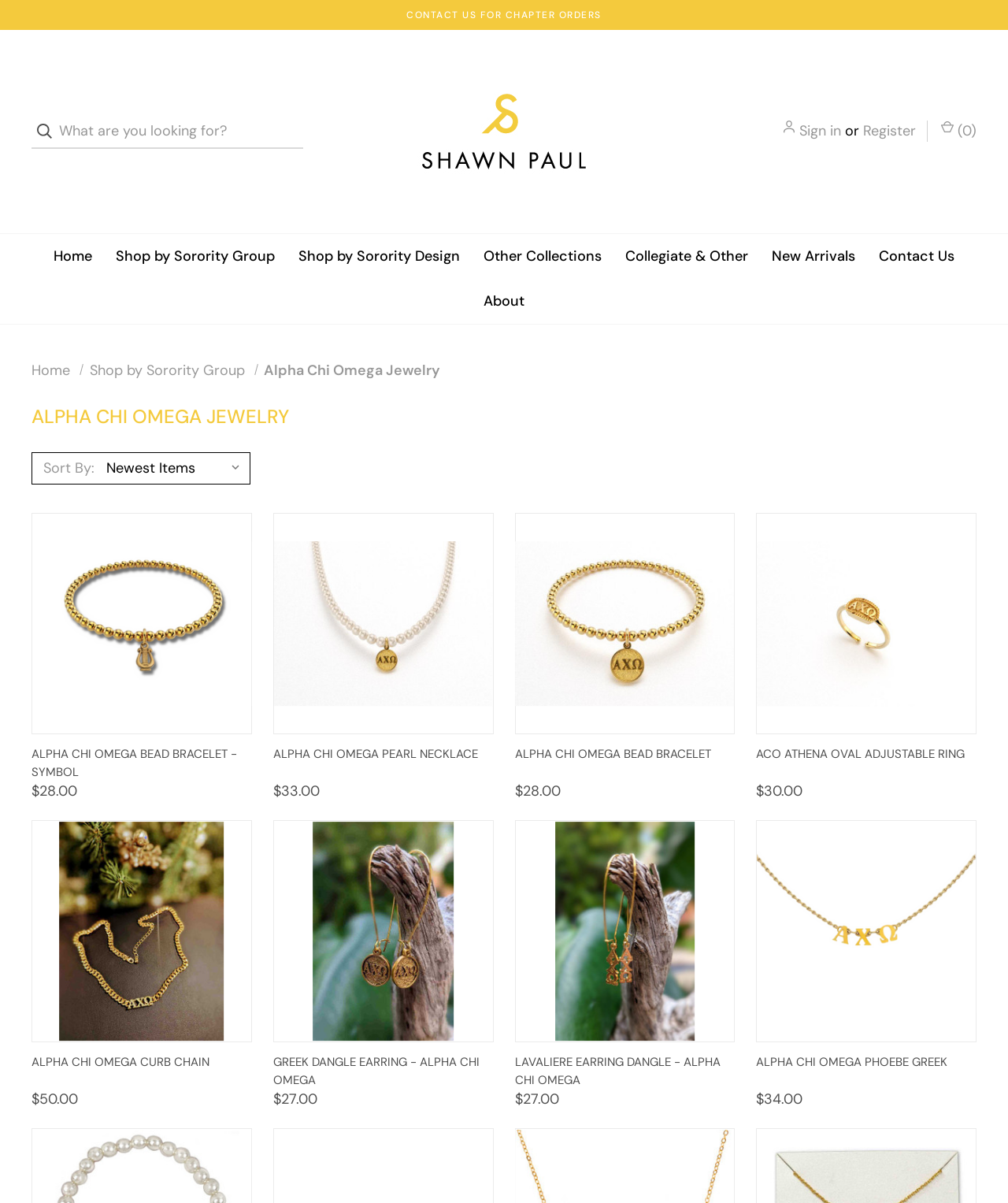Highlight the bounding box coordinates of the element that should be clicked to carry out the following instruction: "Sort products by". The coordinates must be given as four float numbers ranging from 0 to 1, i.e., [left, top, right, bottom].

[0.103, 0.352, 0.248, 0.377]